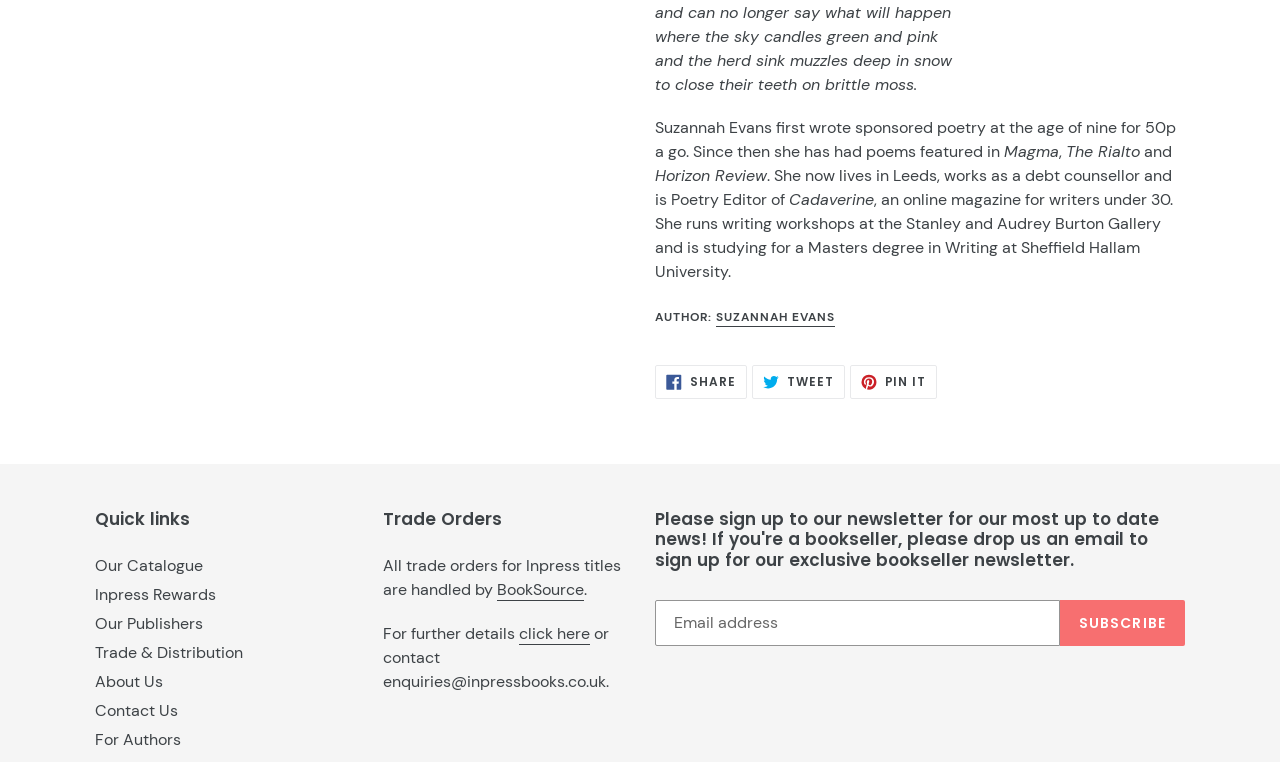Please locate the bounding box coordinates for the element that should be clicked to achieve the following instruction: "Visit the catalogue". Ensure the coordinates are given as four float numbers between 0 and 1, i.e., [left, top, right, bottom].

[0.074, 0.729, 0.159, 0.756]